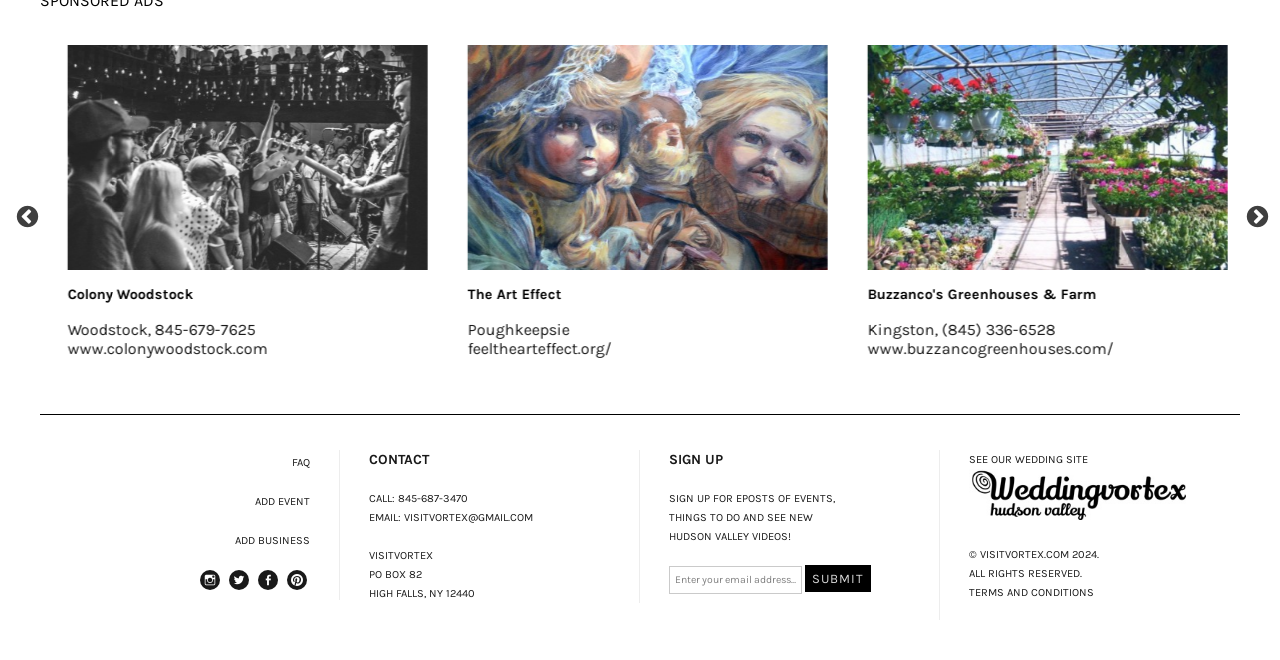What is the phone number of the contact?
Using the image as a reference, answer with just one word or a short phrase.

845-687-3470